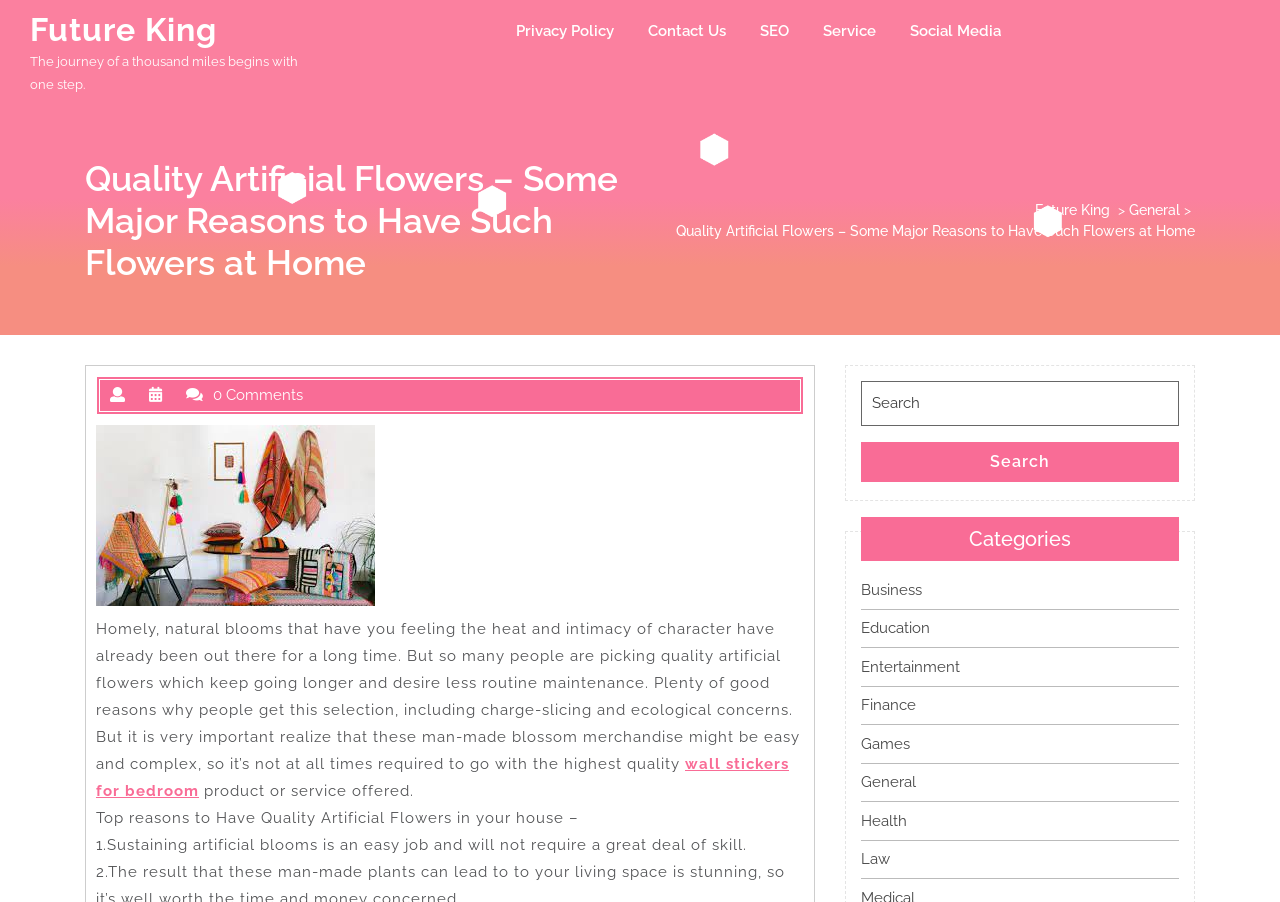Please pinpoint the bounding box coordinates for the region I should click to adhere to this instruction: "Visit the 'Contact Us' page".

[0.494, 0.011, 0.579, 0.058]